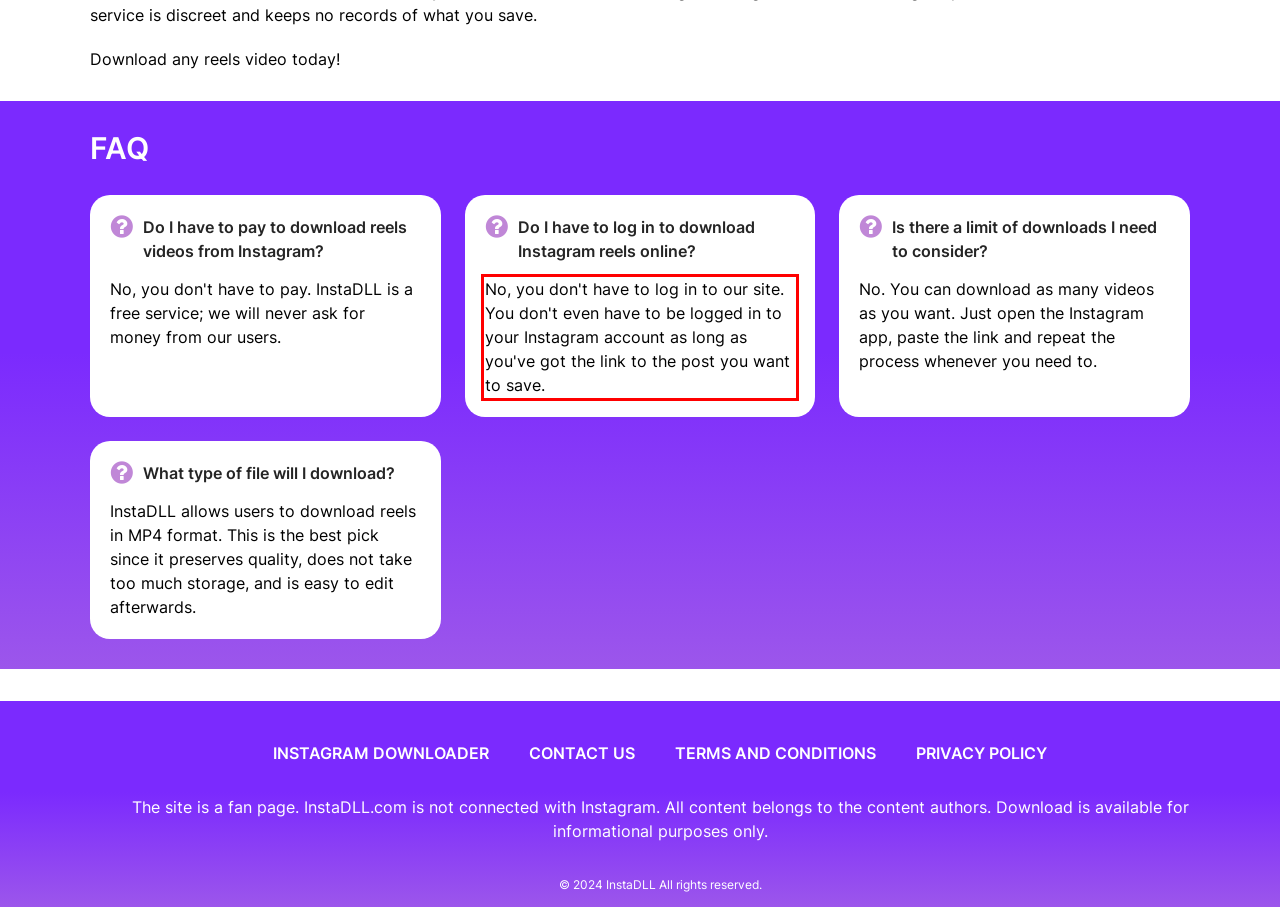Perform OCR on the text inside the red-bordered box in the provided screenshot and output the content.

No, you don't have to log in to our site. You don't even have to be logged in to your Instagram account as long as you've got the link to the post you want to save.